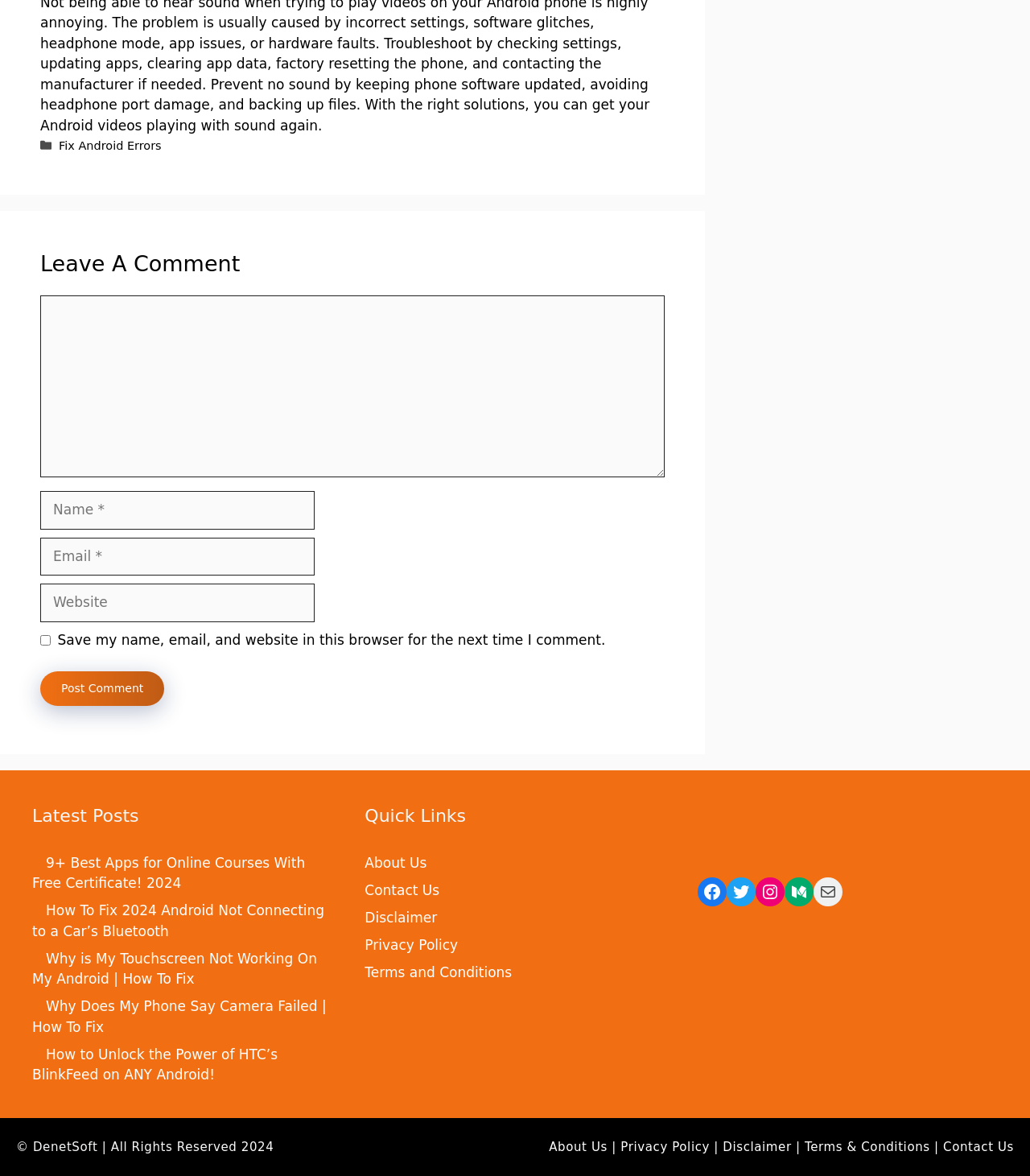Using the provided description: "Disclaimer", find the bounding box coordinates of the corresponding UI element. The output should be four float numbers between 0 and 1, in the format [left, top, right, bottom].

[0.702, 0.969, 0.769, 0.981]